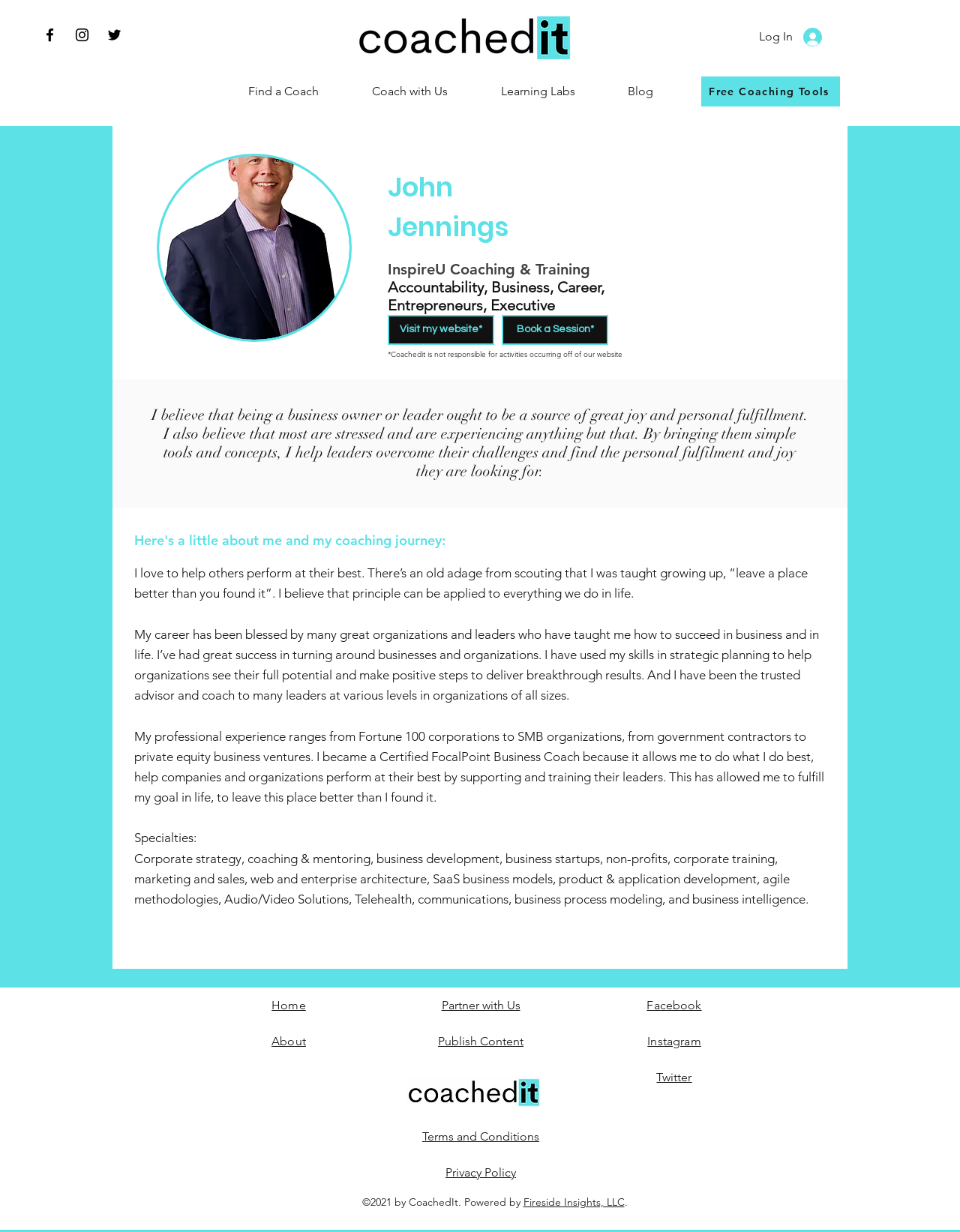How many social media links are there?
Answer the question with a thorough and detailed explanation.

There are three social media links on the webpage, which are Facebook, Instagram, and Twitter, located in the list element with ID 60, and also repeated at the bottom of the page.